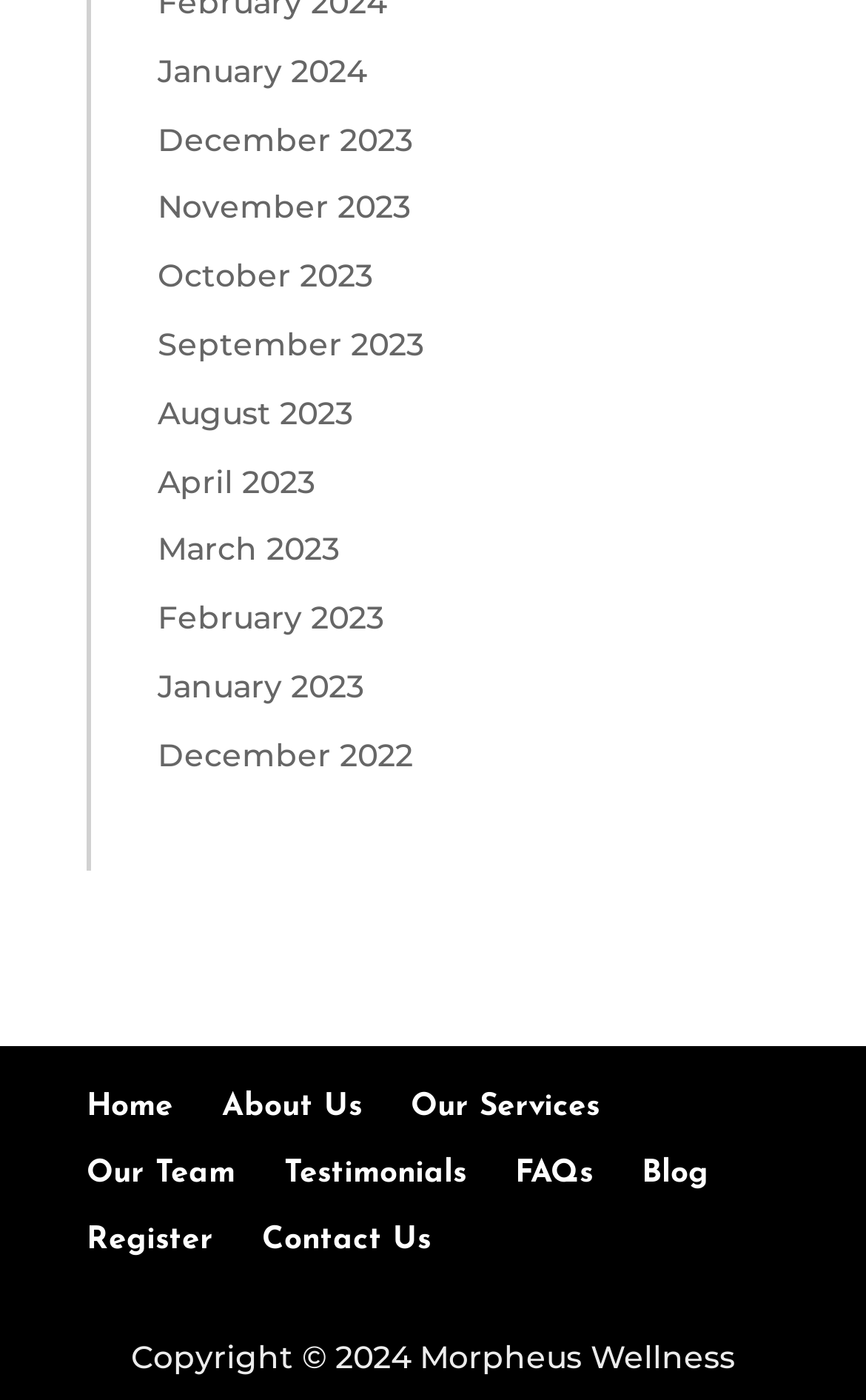Please give a concise answer to this question using a single word or phrase: 
How many links are in the footer section?

9